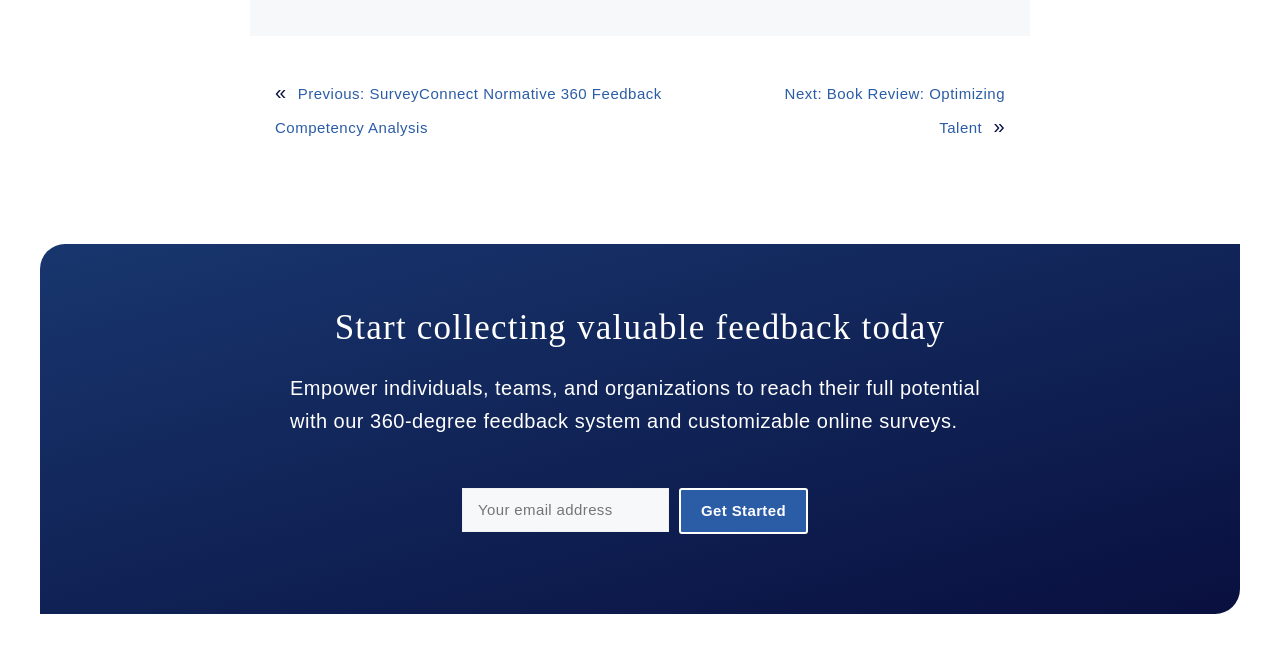Based on the element description: "3-Minute Demo Video", identify the UI element and provide its bounding box coordinates. Use four float numbers between 0 and 1, [left, top, right, bottom].

[0.27, 0.017, 0.39, 0.043]